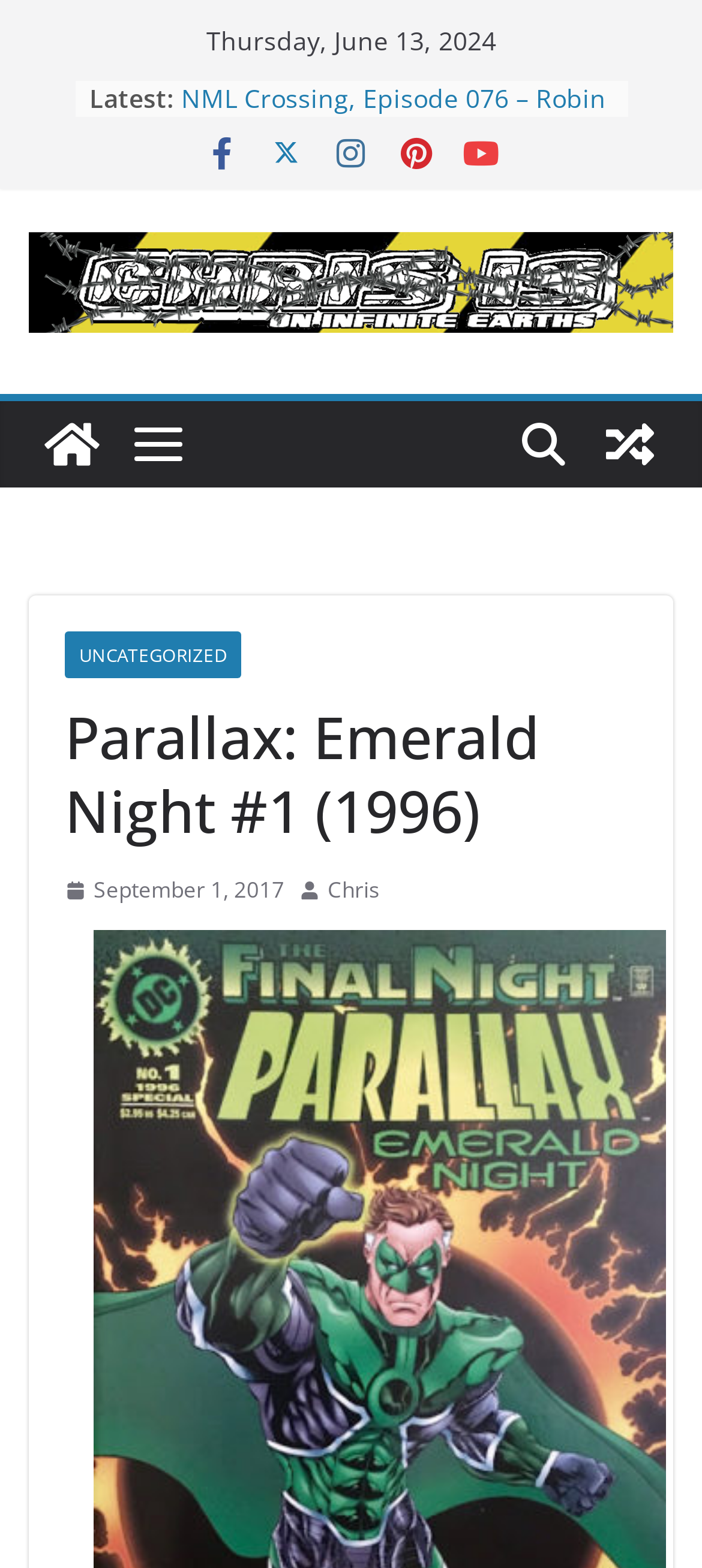How many links are listed under 'Latest:'?
Using the image as a reference, answer with just one word or a short phrase.

4